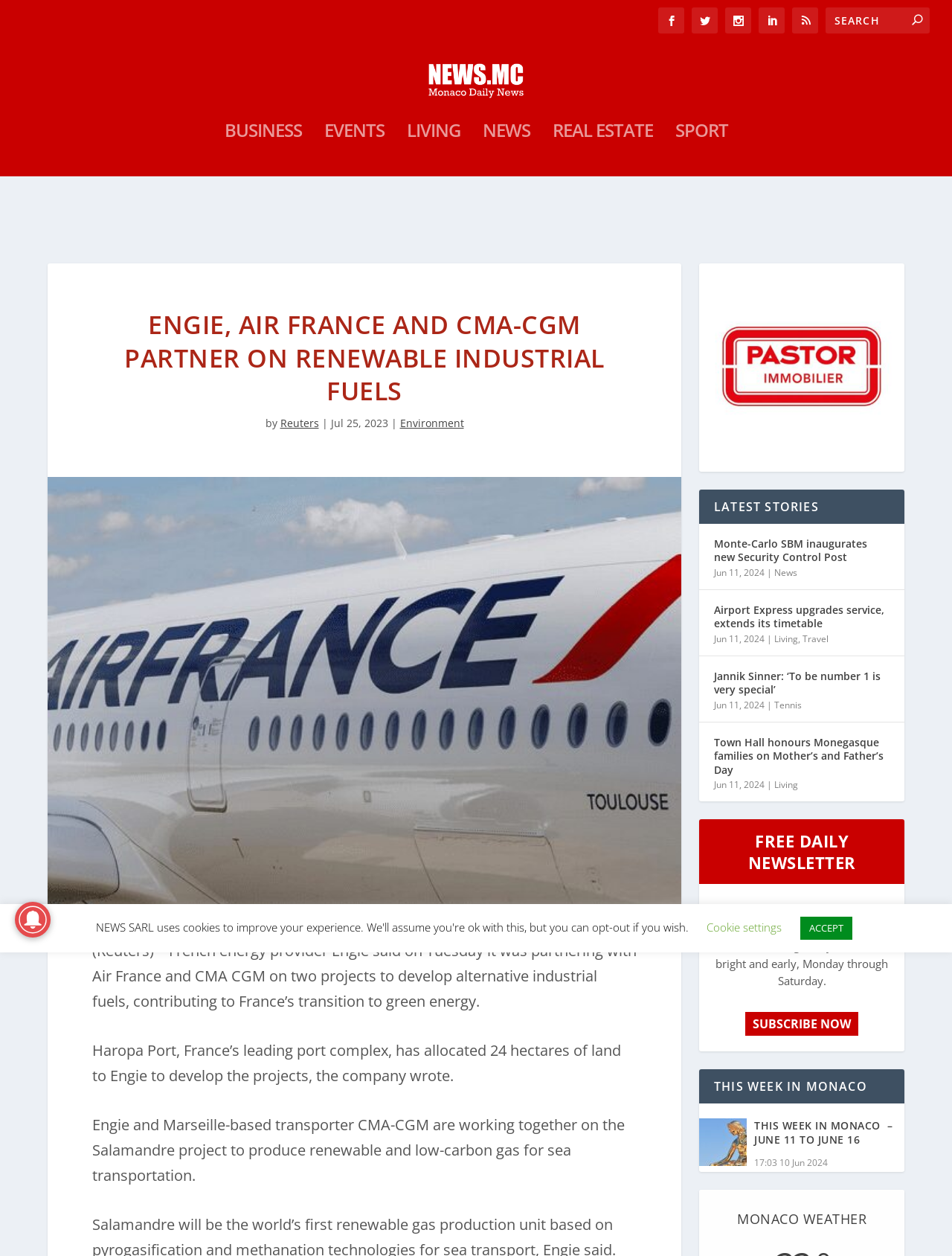What is the topic of the main news article?
Provide a comprehensive and detailed answer to the question.

I found the answer by reading the main heading of the webpage, which says 'ENGIE, AIR FRANCE AND CMA-CGM PARTNER ON RENEWABLE INDUSTRIAL FUELS'. This indicates that the topic of the main news article is about the partnership between Engie, Air France, and CMA-CGM on renewable industrial fuels.